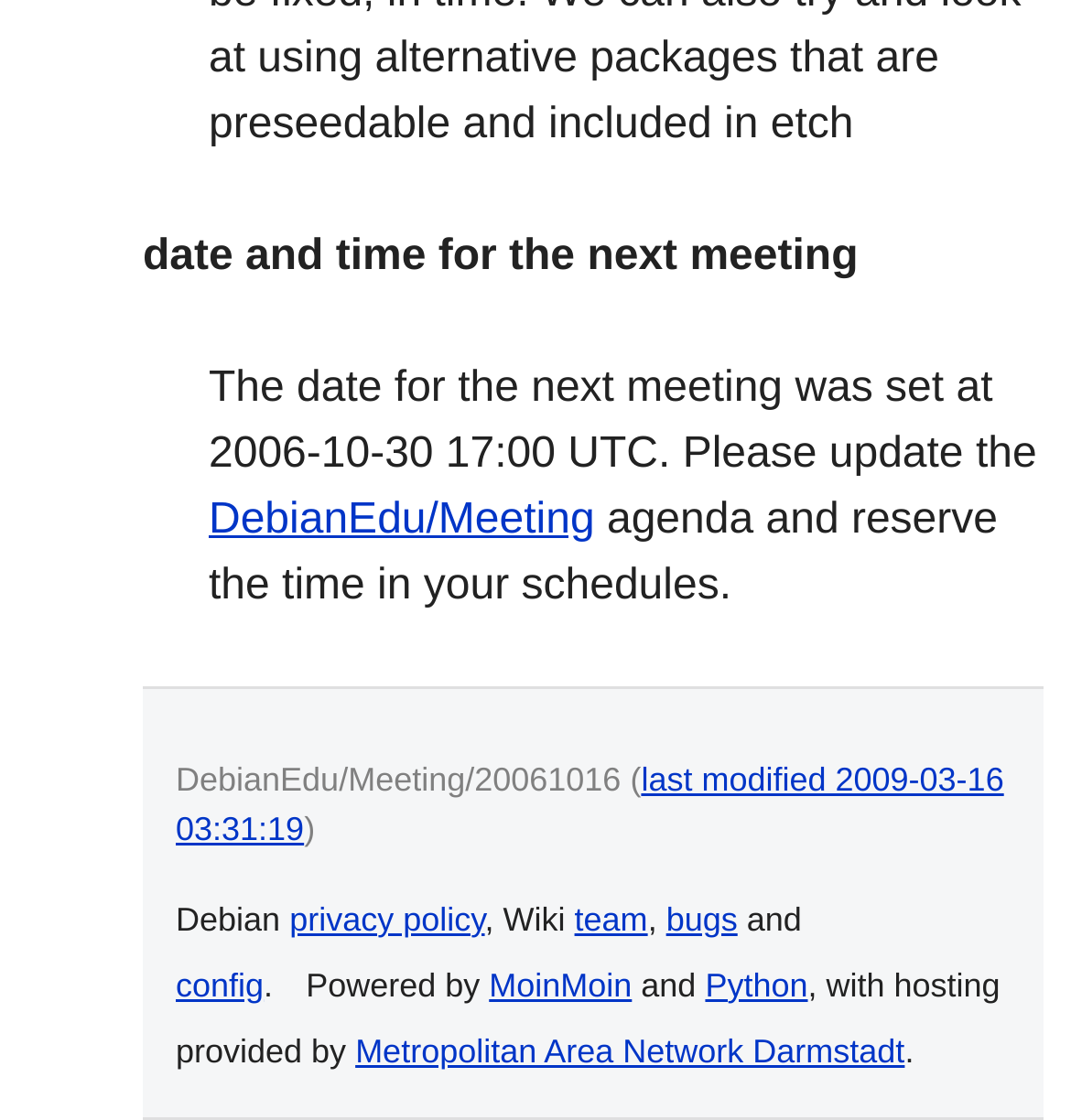What is the date of the next meeting?
Using the image, answer in one word or phrase.

2006-10-30 17:00 UTC